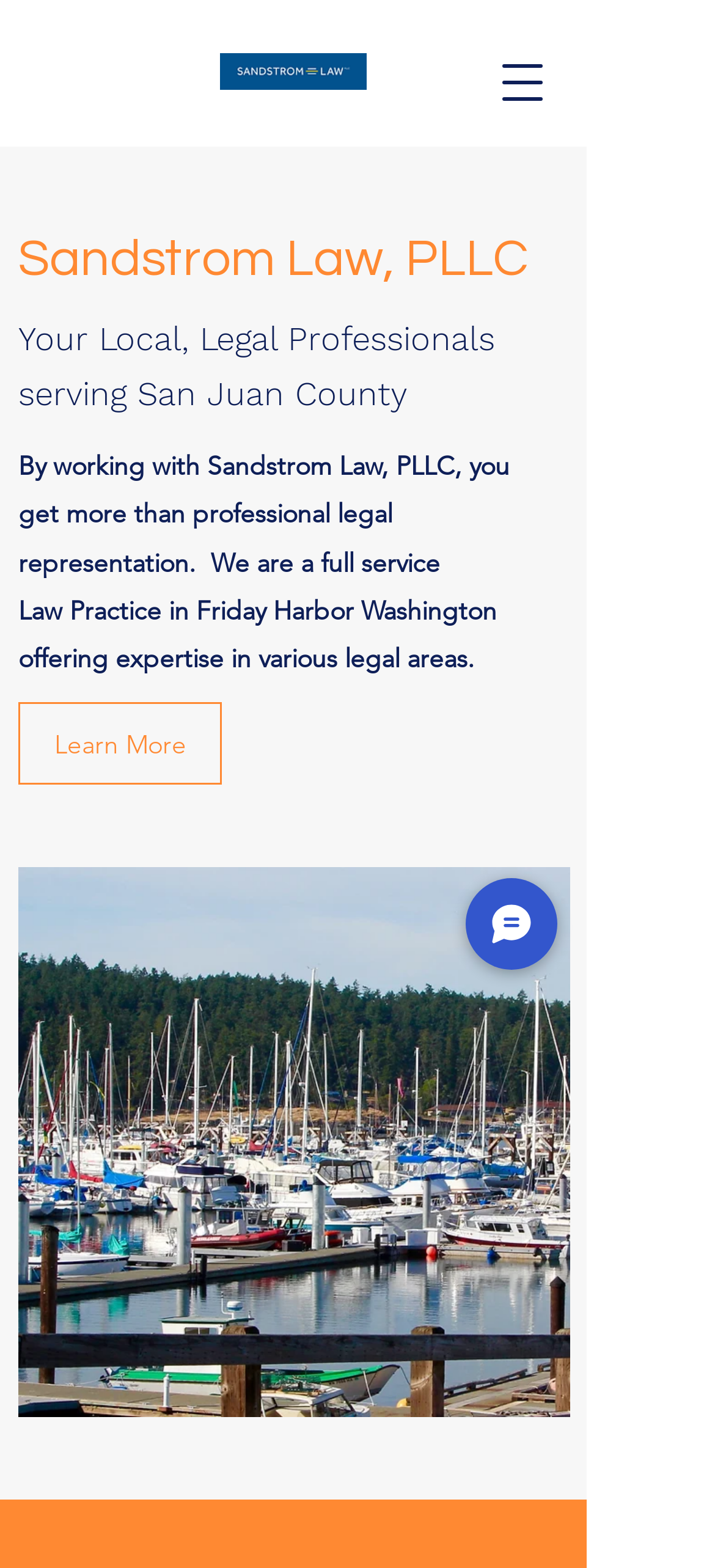Locate the bounding box coordinates of the UI element described by: "aria-label="Open navigation menu"". Provide the coordinates as four float numbers between 0 and 1, formatted as [left, top, right, bottom].

[0.679, 0.029, 0.782, 0.076]